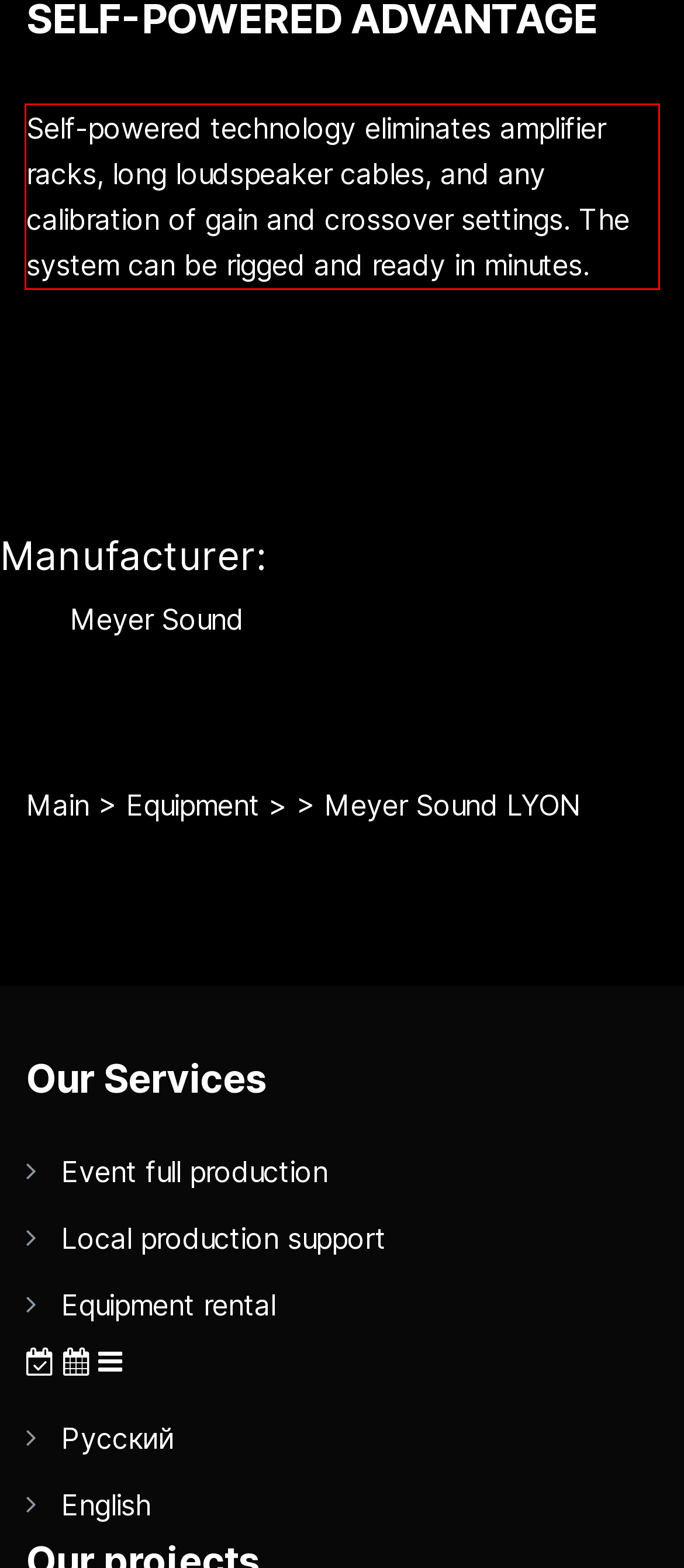You are given a screenshot showing a webpage with a red bounding box. Perform OCR to capture the text within the red bounding box.

Self-powered technology eliminates amplifier racks, long loudspeaker cables, and any calibration of gain and crossover settings. The system can be rigged and ready in minutes.